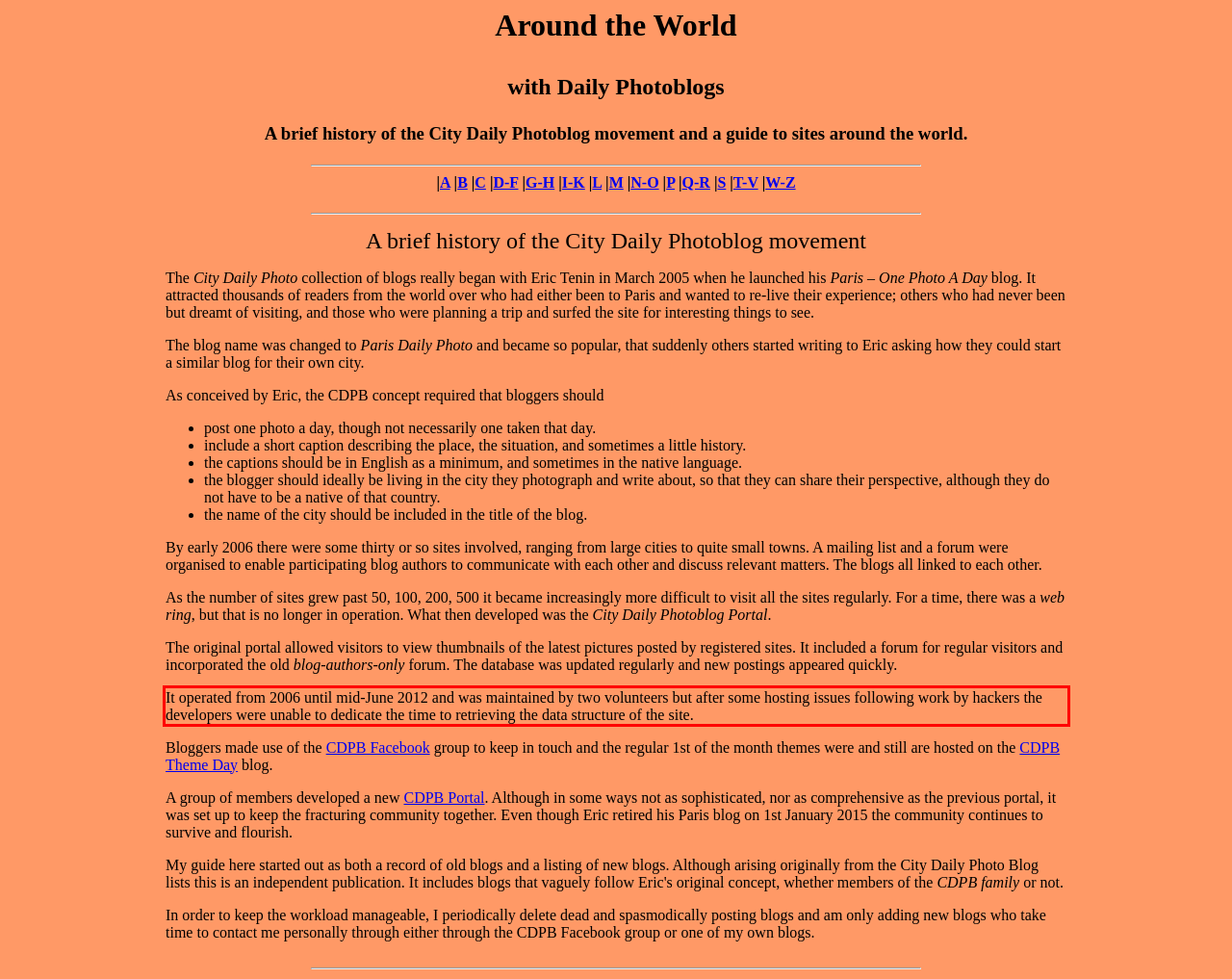Given a screenshot of a webpage with a red bounding box, please identify and retrieve the text inside the red rectangle.

It operated from 2006 until mid-June 2012 and was maintained by two volunteers but after some hosting issues following work by hackers the developers were unable to dedicate the time to retrieving the data structure of the site.